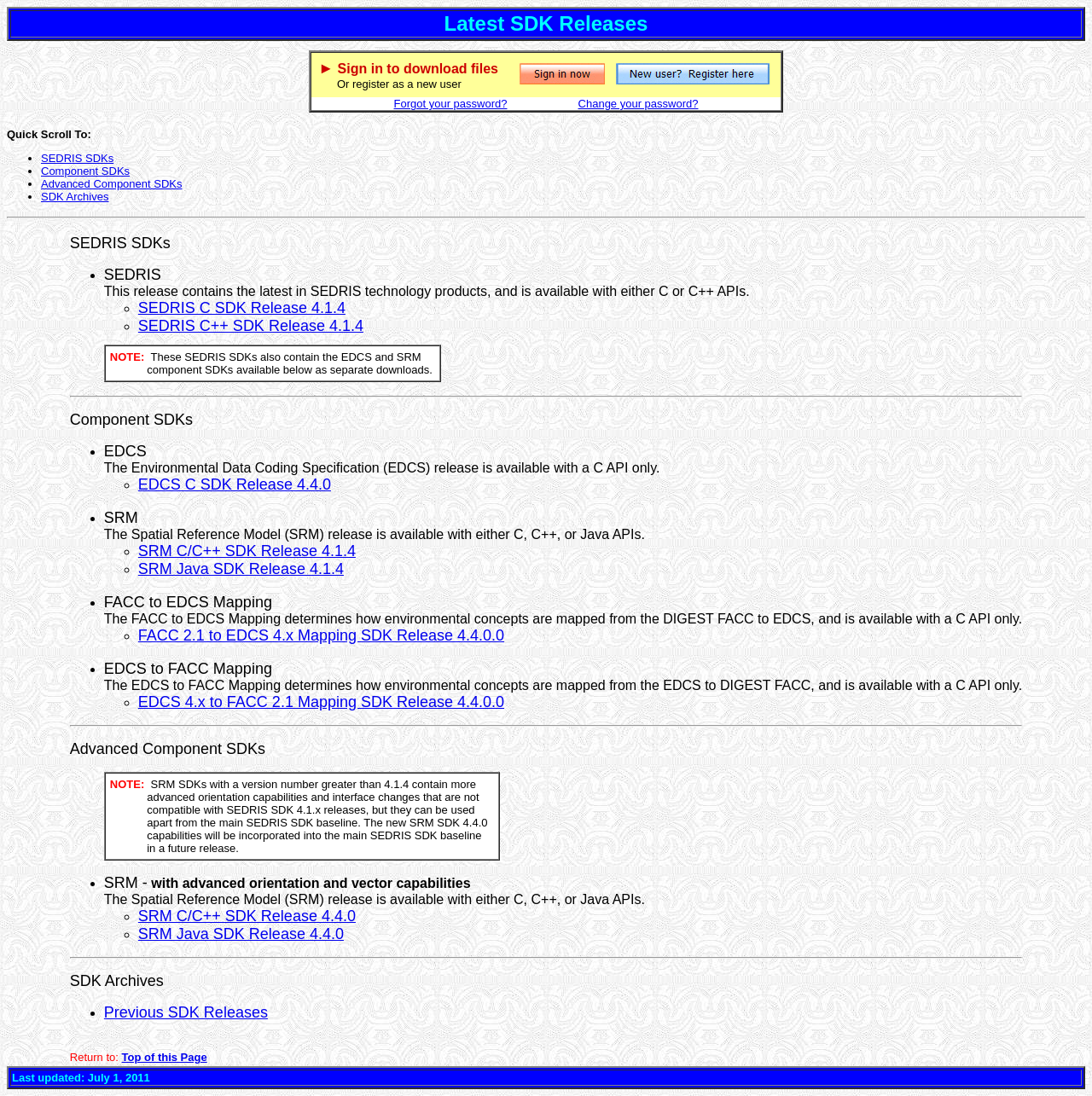Identify the bounding box for the element characterized by the following description: "Component SDKs".

[0.038, 0.15, 0.119, 0.162]